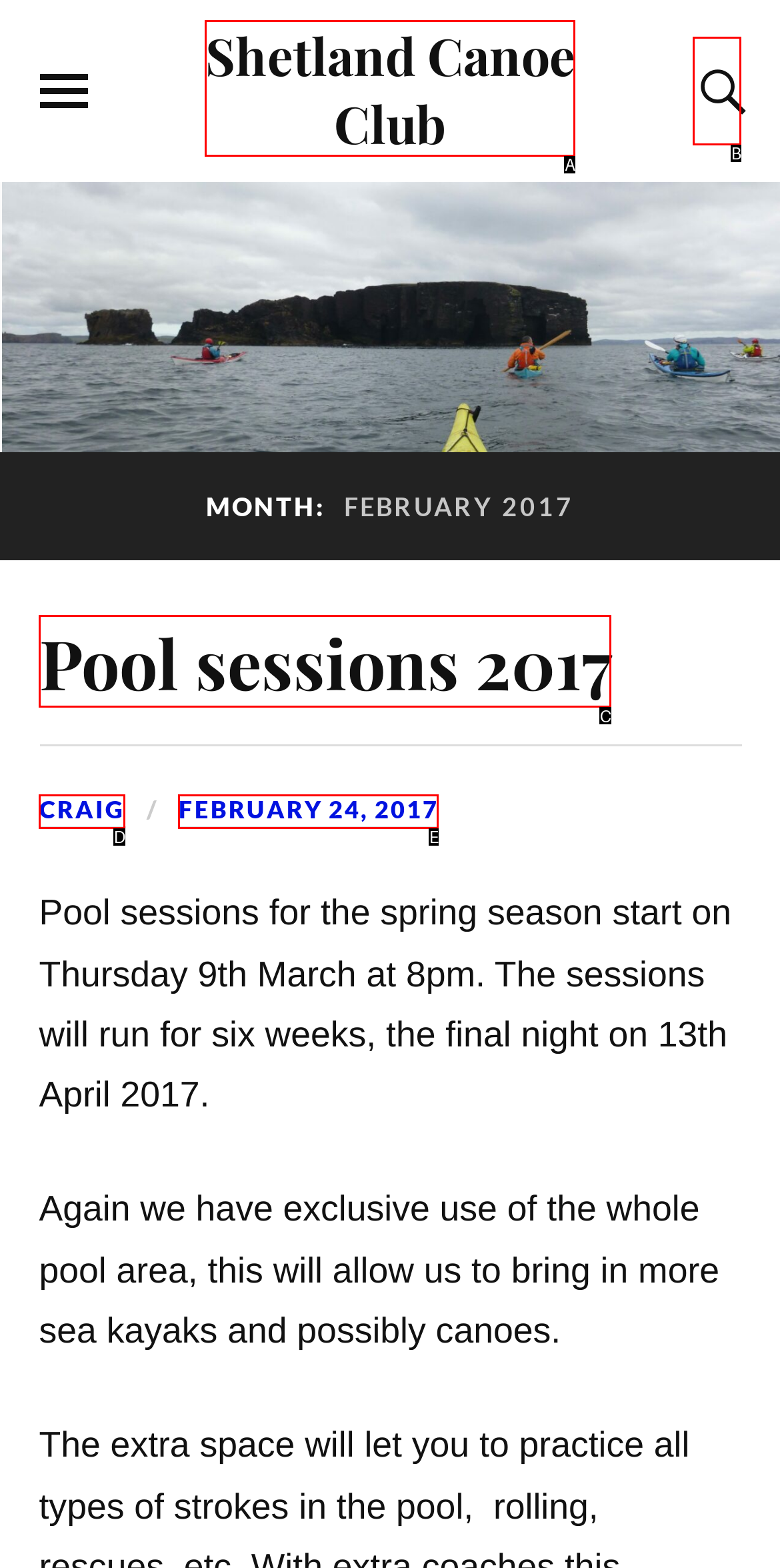Which HTML element matches the description: Craig?
Reply with the letter of the correct choice.

D